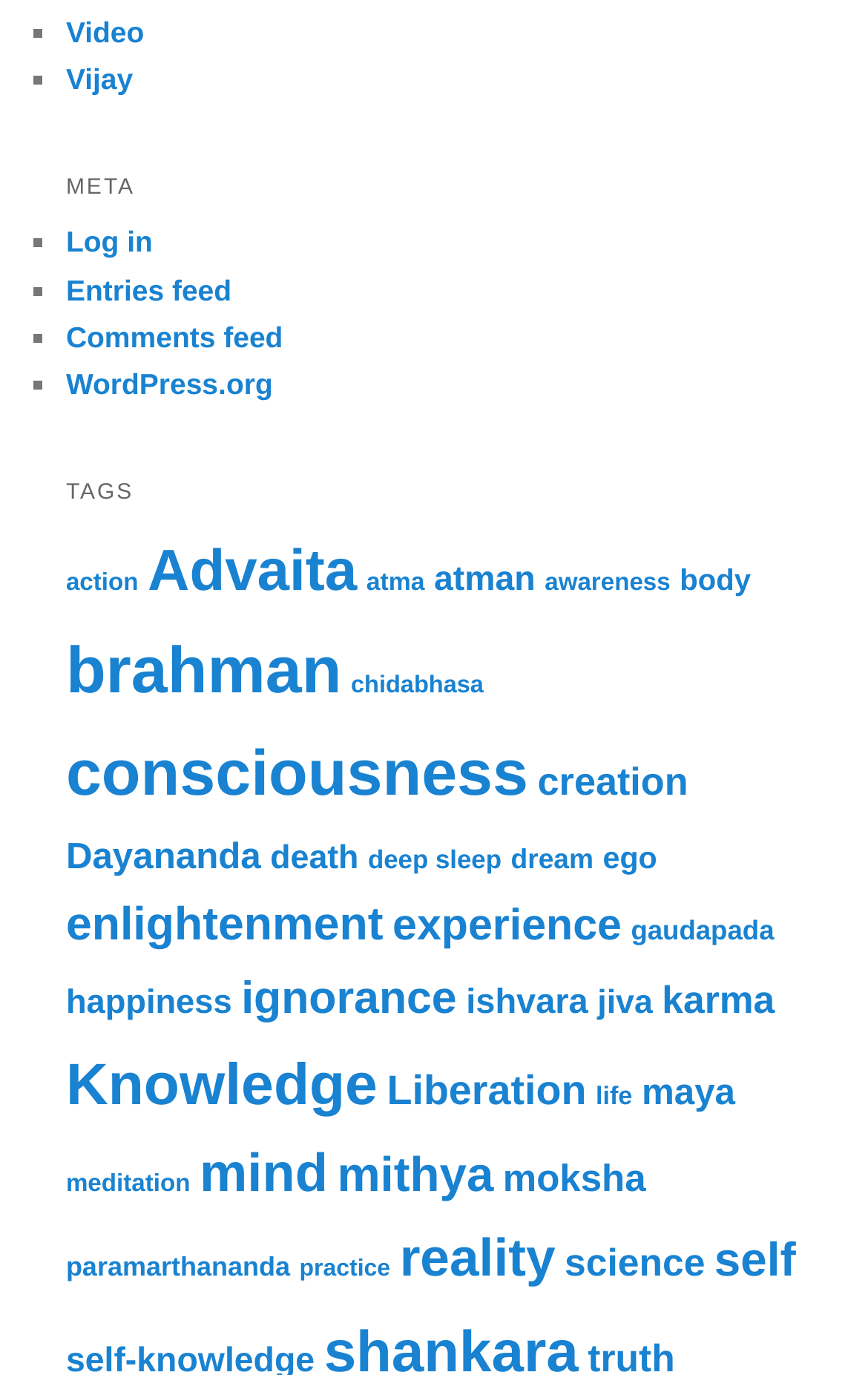Please respond in a single word or phrase: 
What is the last link in the list?

self